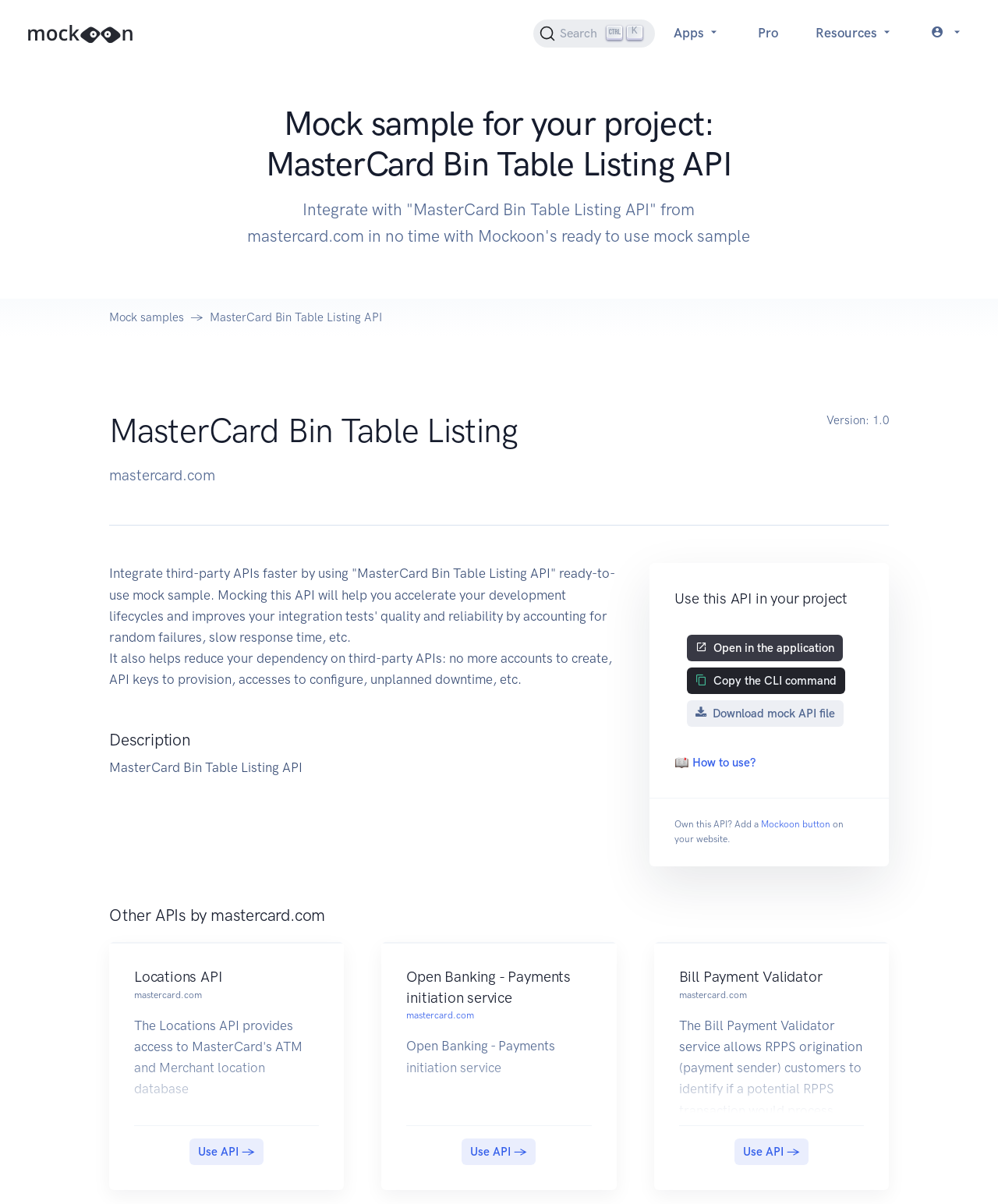What is the action that can be performed on the API 'Locations API'?
Provide an in-depth and detailed answer to the question.

I found the answer by looking at the link 'Use API →' which is adjacent to the heading 'Locations API' and suggests that the action that can be performed on the API is to use it.